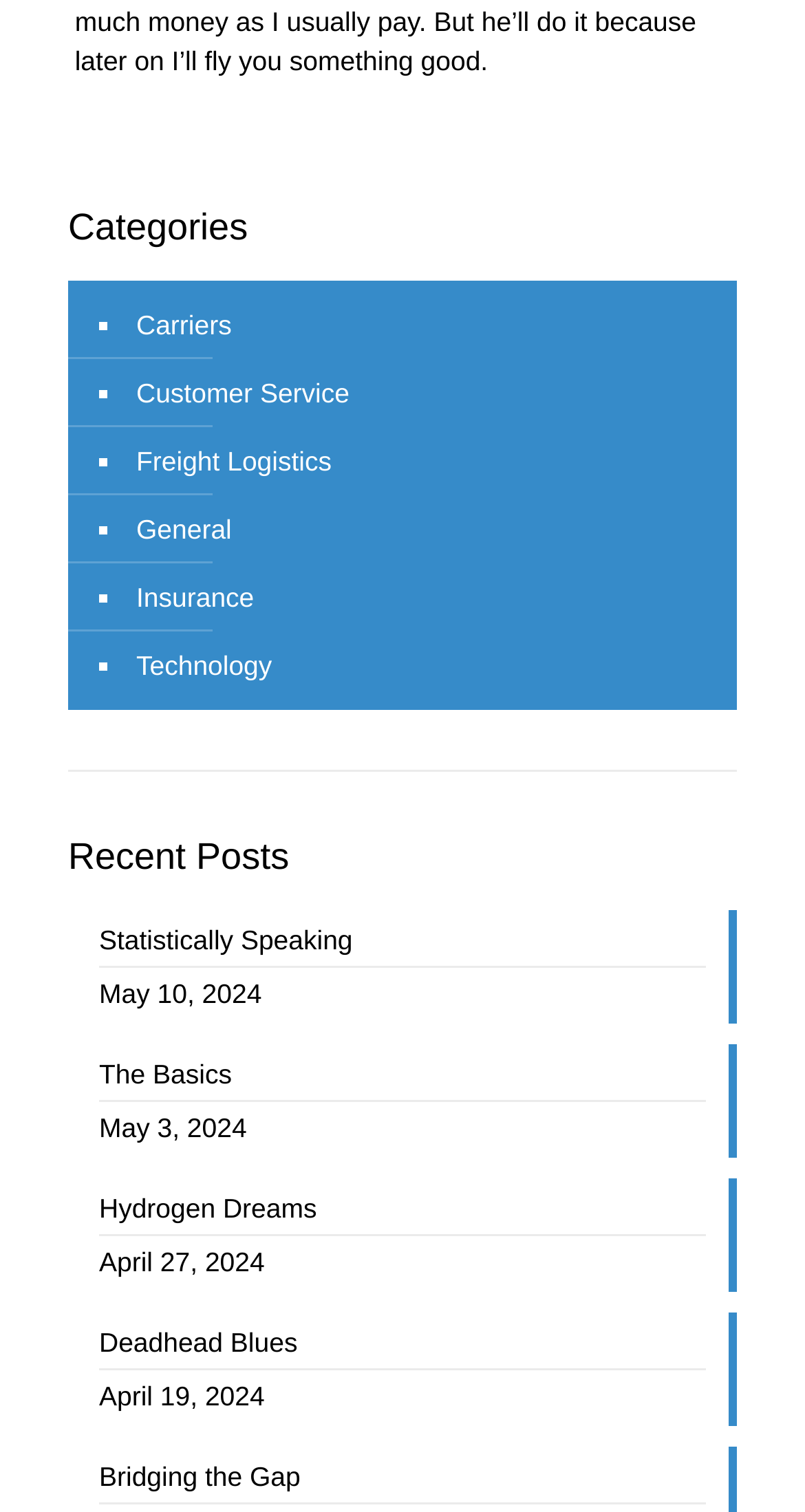Identify the bounding box coordinates of the specific part of the webpage to click to complete this instruction: "View Statistically Speaking".

[0.123, 0.609, 0.877, 0.64]